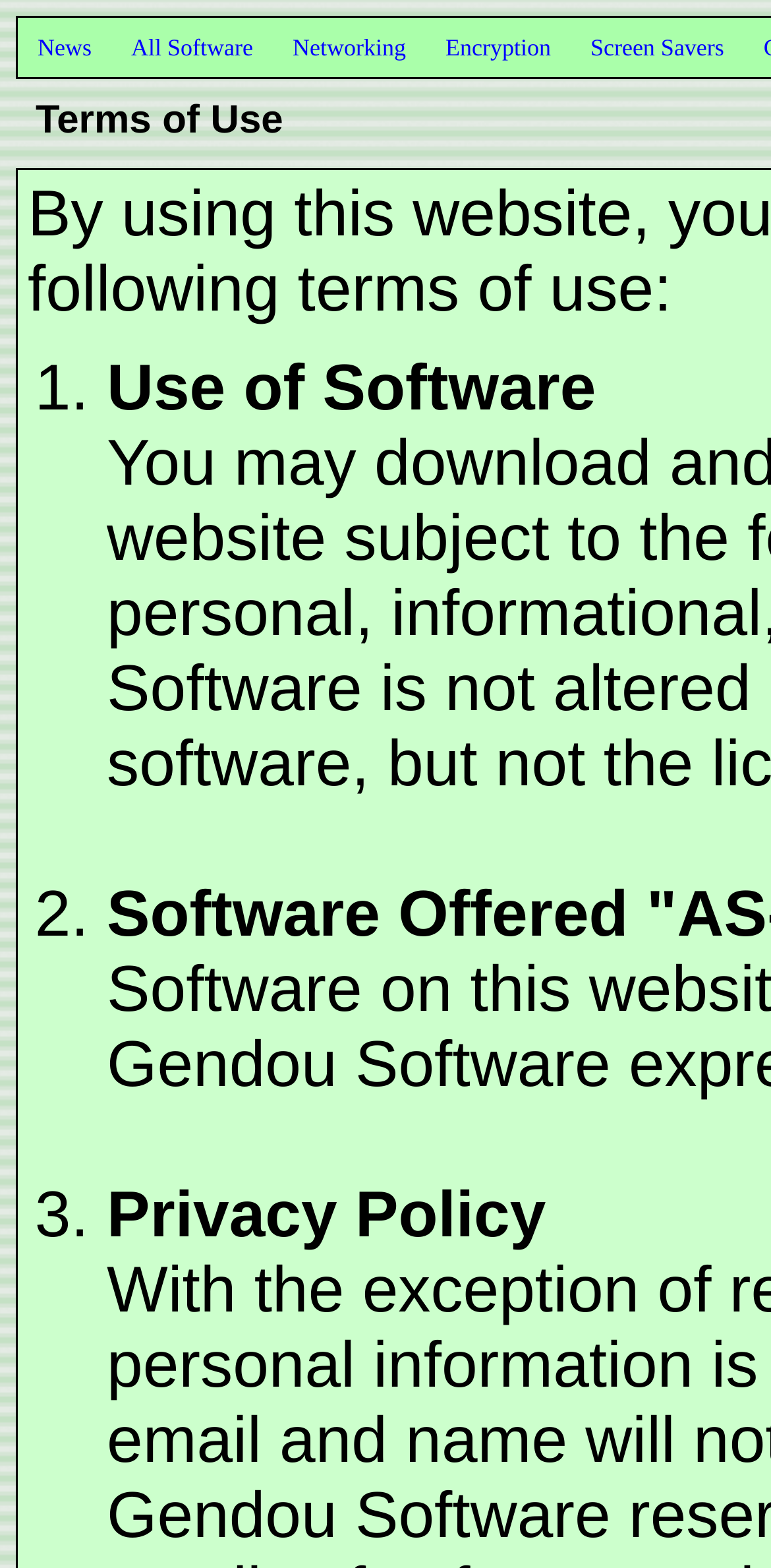Using the element description provided, determine the bounding box coordinates in the format (top-left x, top-left y, bottom-right x, bottom-right y). Ensure that all values are floating point numbers between 0 and 1. Element description: Encryption

[0.578, 0.021, 0.714, 0.039]